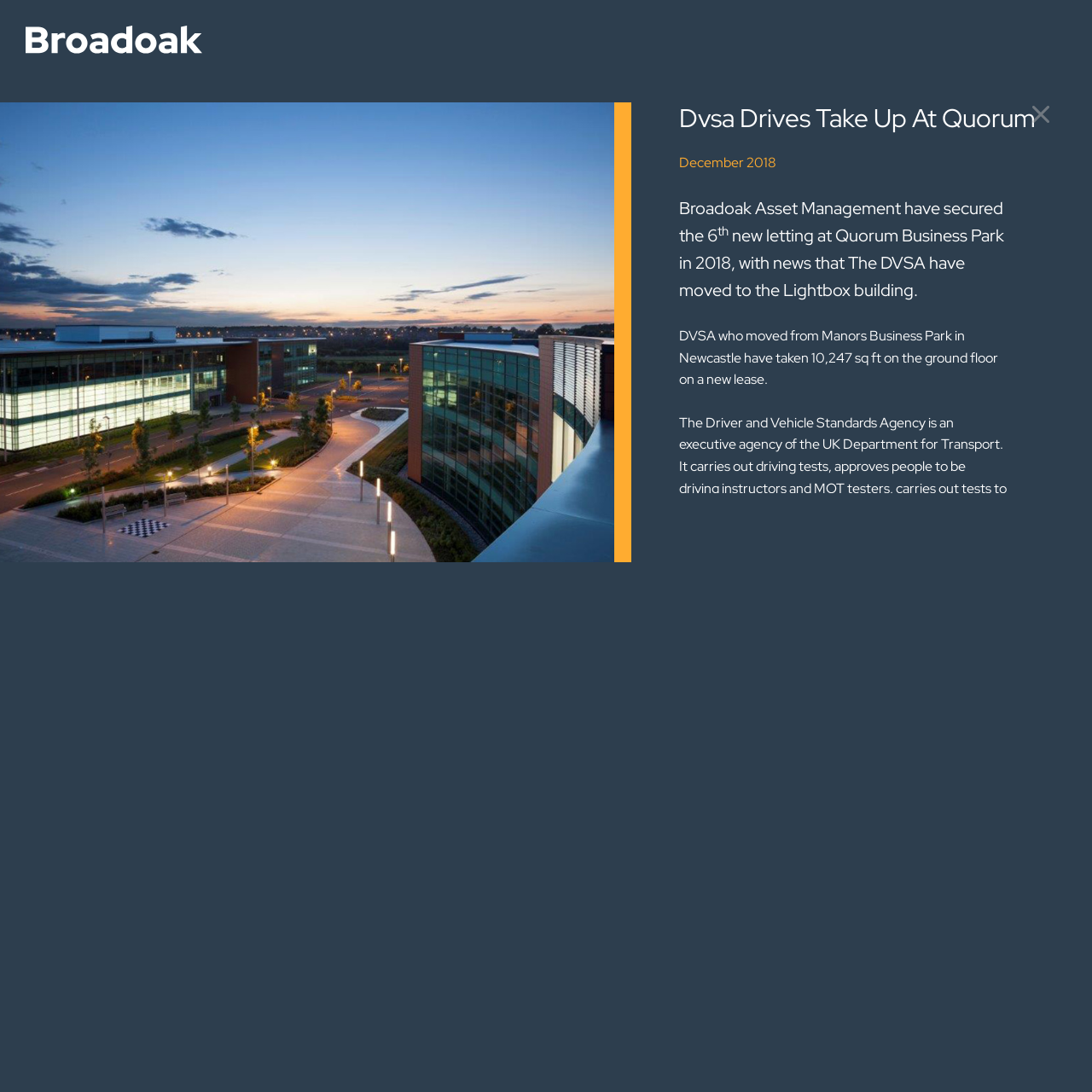What is the name of the asset management company?
Using the image, answer in one word or phrase.

Broadoak Asset Management